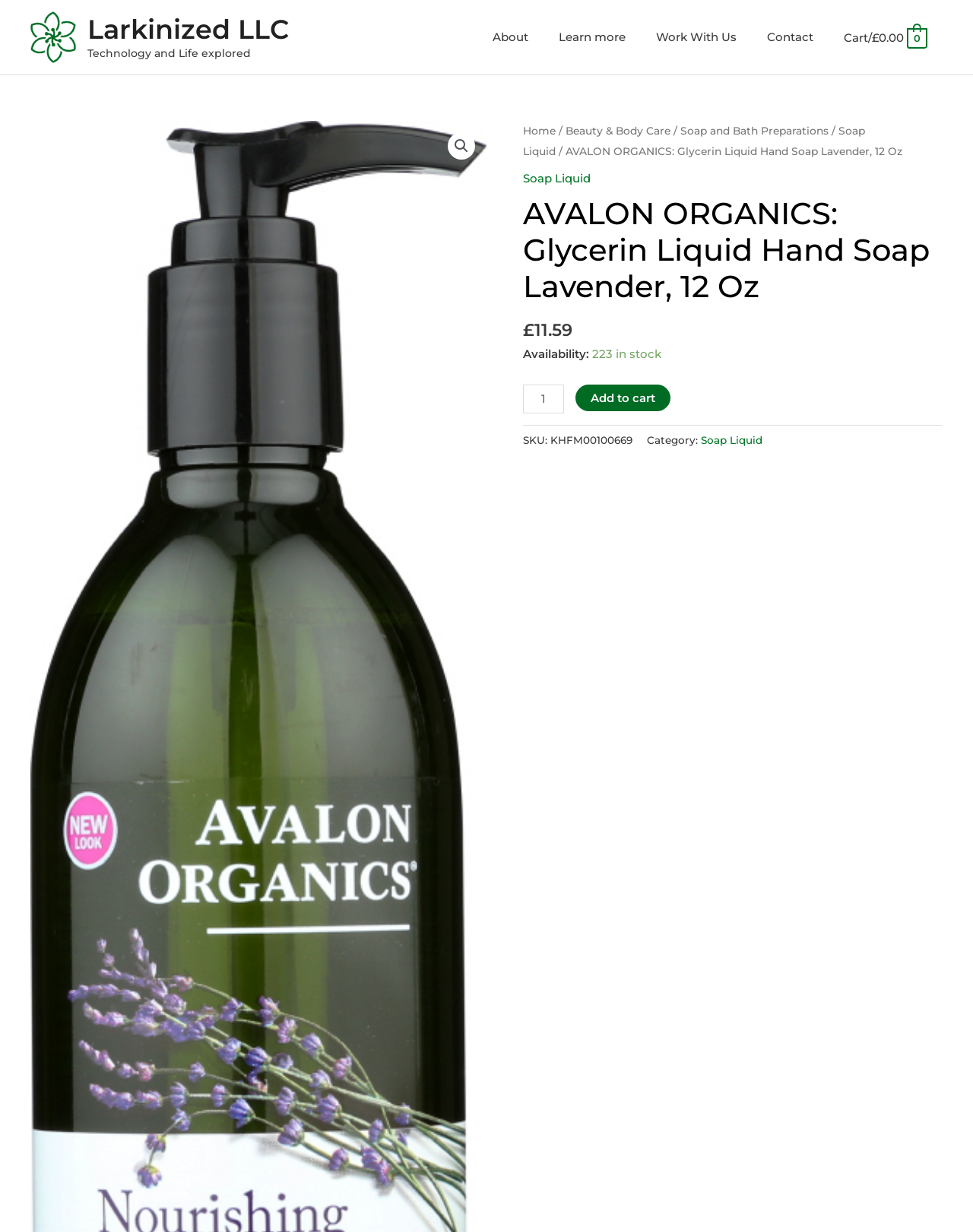Bounding box coordinates are specified in the format (top-left x, top-left y, bottom-right x, bottom-right y). All values are floating point numbers bounded between 0 and 1. Please provide the bounding box coordinate of the region this sentence describes: Add to cart

[0.592, 0.312, 0.689, 0.333]